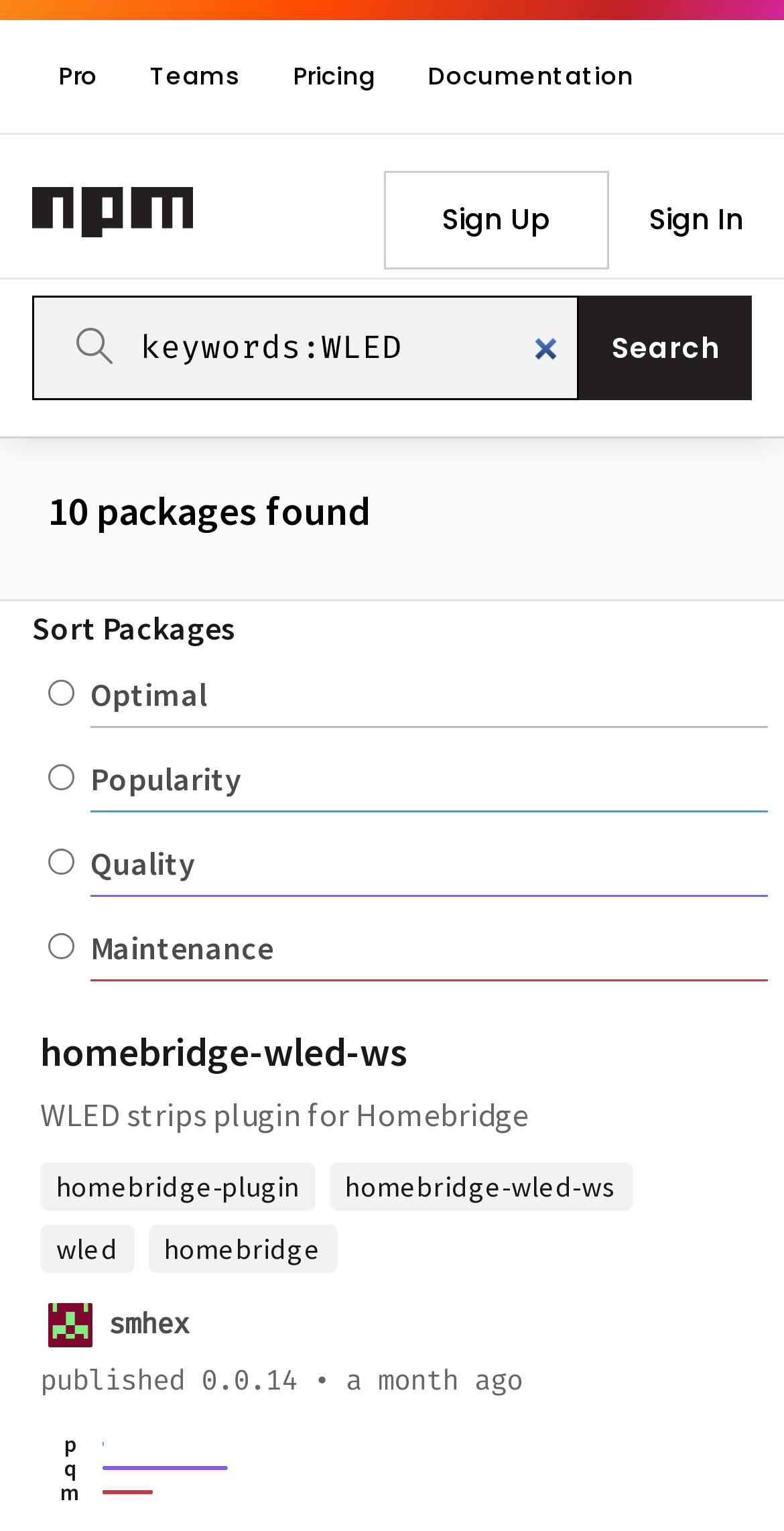Analyze the image and deliver a detailed answer to the question: How many sorting options are available?

I found the answer by looking at the radiogroup element that says 'Sort Packages' and counting the number of radio elements inside it, which are 4.